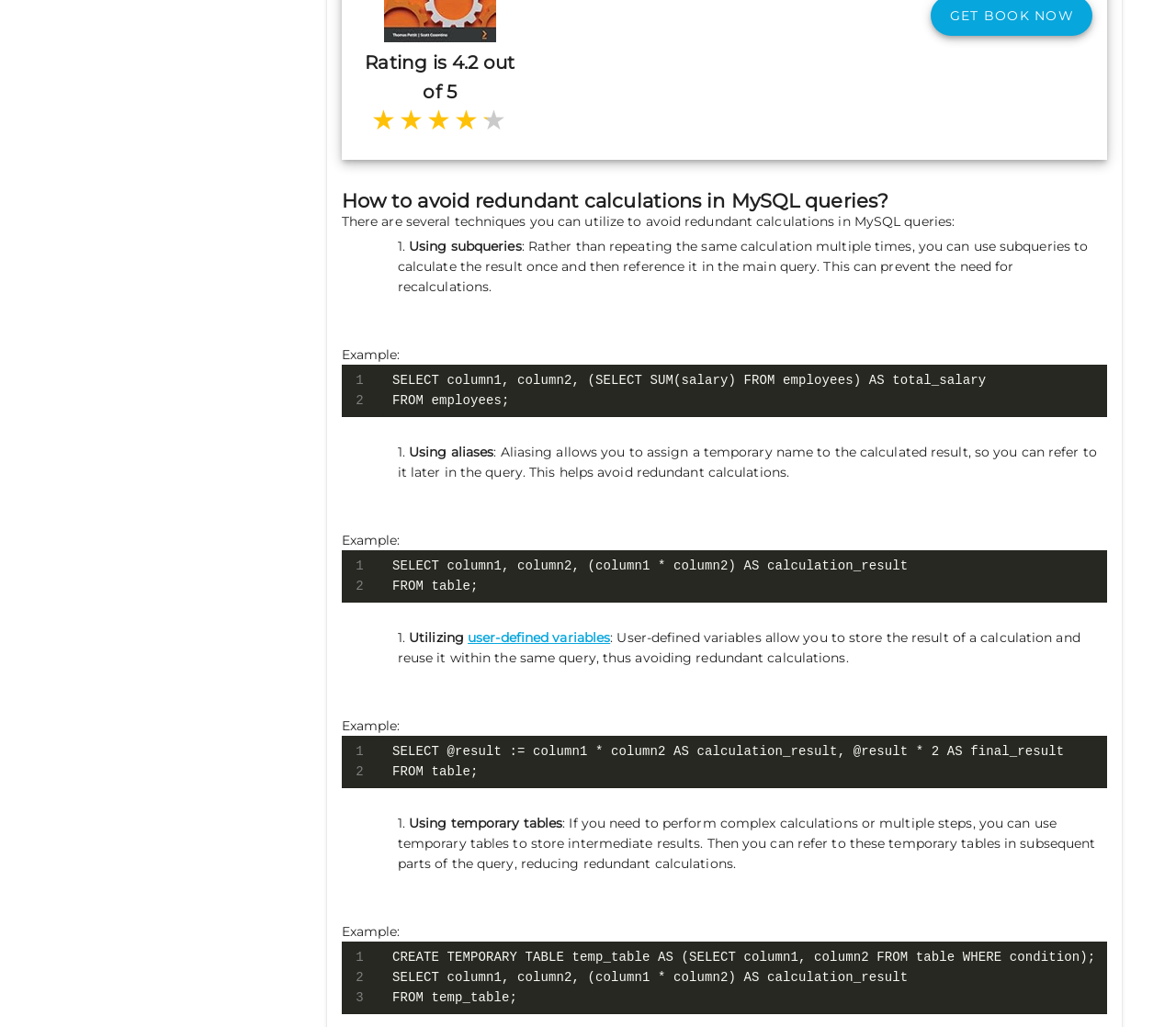Provide the bounding box coordinates for the area that should be clicked to complete the instruction: "View the example of using temporary tables".

[0.29, 0.917, 0.941, 0.987]